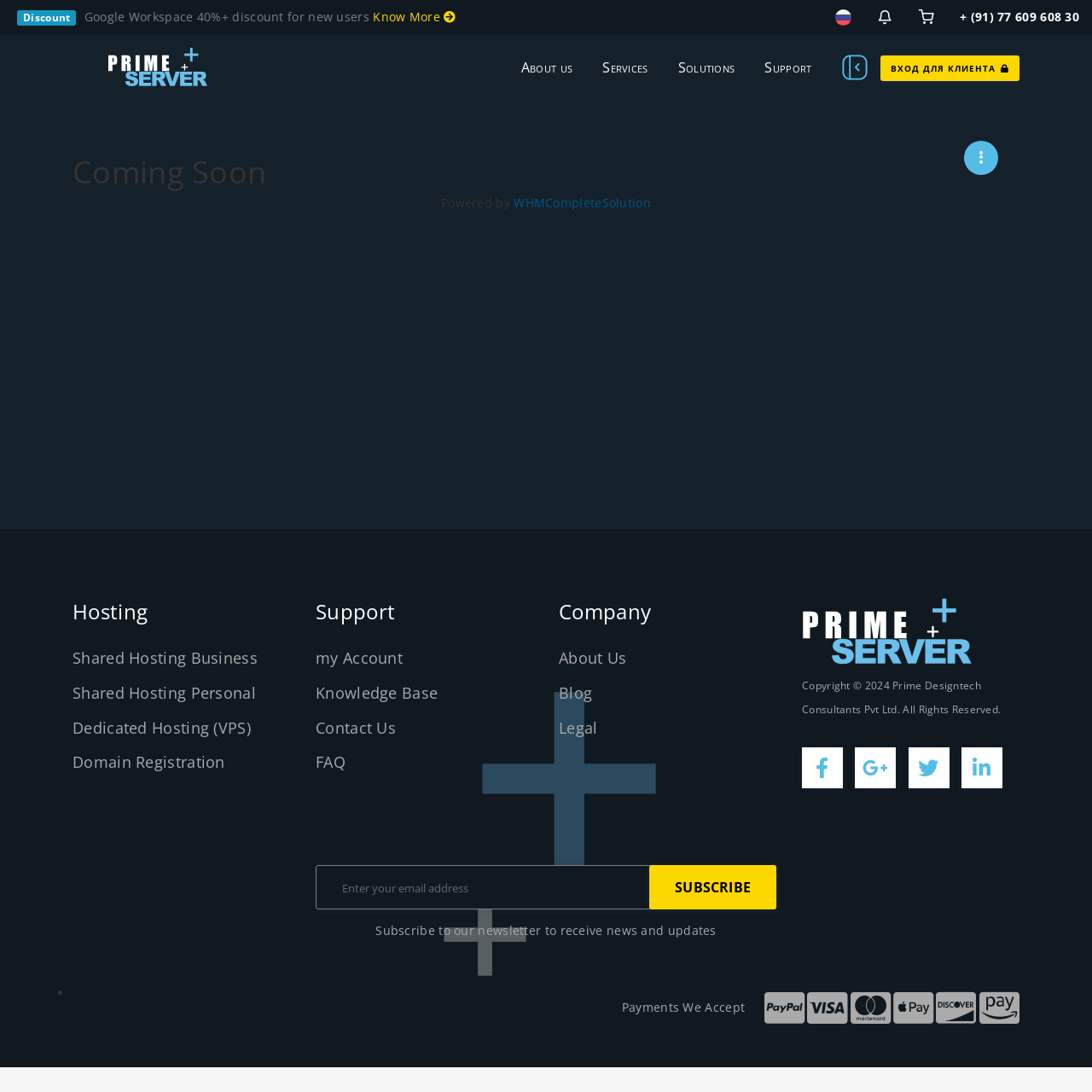What is the purpose of the textbox at the bottom of the webpage?
Using the information from the image, provide a comprehensive answer to the question.

The textbox at the bottom of the webpage has a placeholder text 'Enter your email address' and is accompanied by a 'SUBSCRIBE' button, indicating that it is used to subscribe to a newsletter.